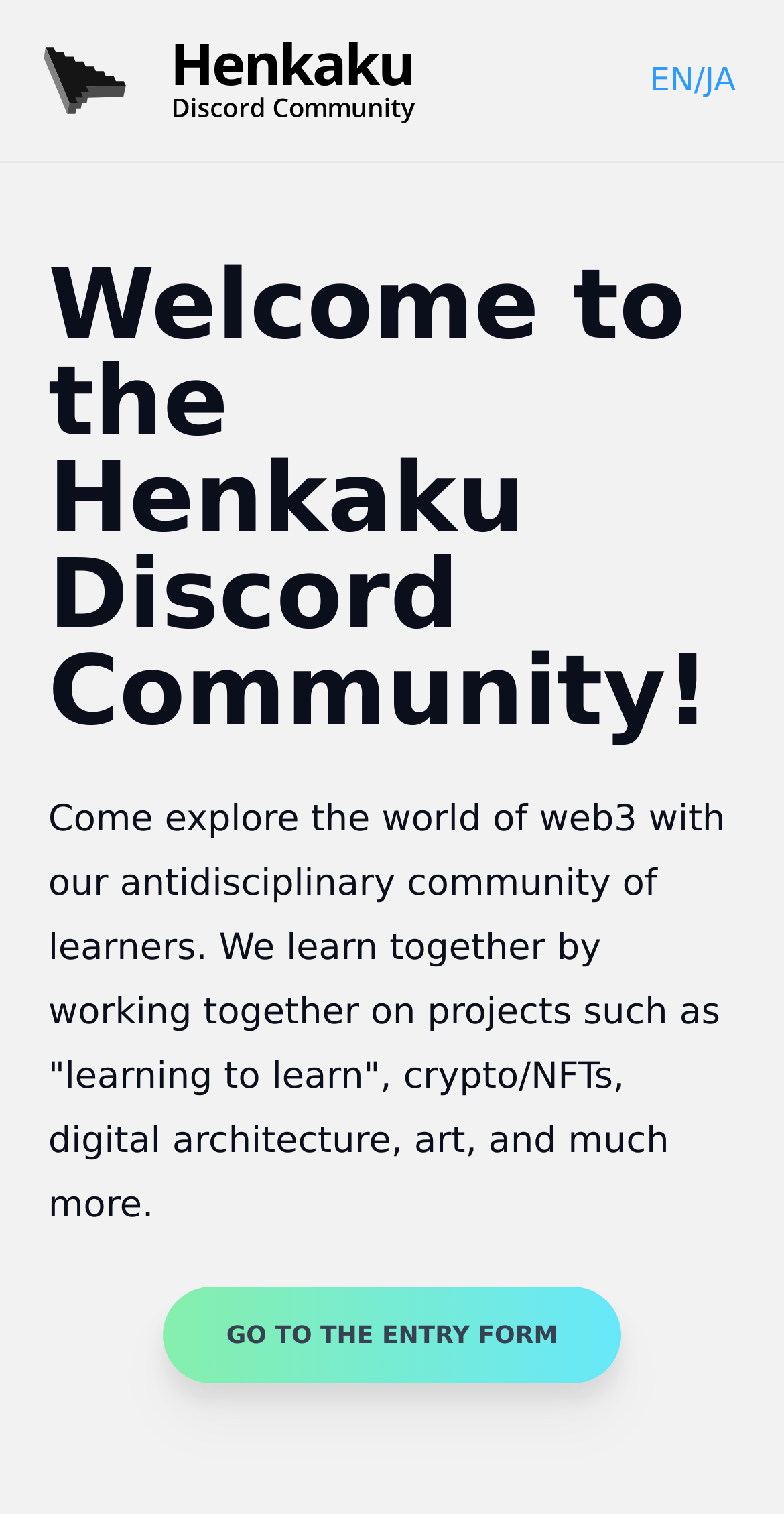Determine the bounding box for the HTML element described here: "EN/JA". The coordinates should be given as [left, top, right, bottom] with each number being a float between 0 and 1.

[0.829, 0.04, 0.938, 0.065]